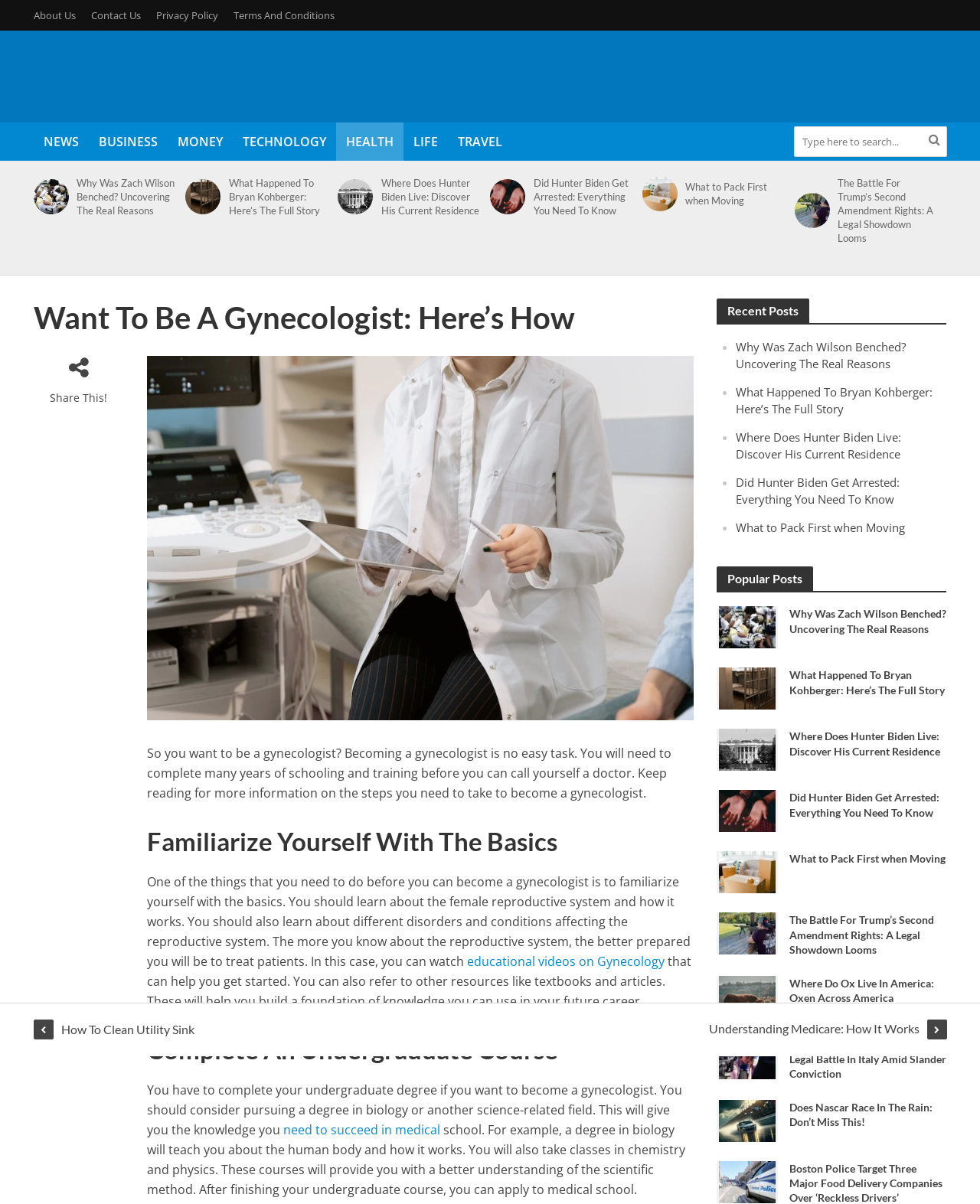Please locate the bounding box coordinates of the element's region that needs to be clicked to follow the instruction: "Read the post about Day 44". The bounding box coordinates should be provided as four float numbers between 0 and 1, i.e., [left, top, right, bottom].

None